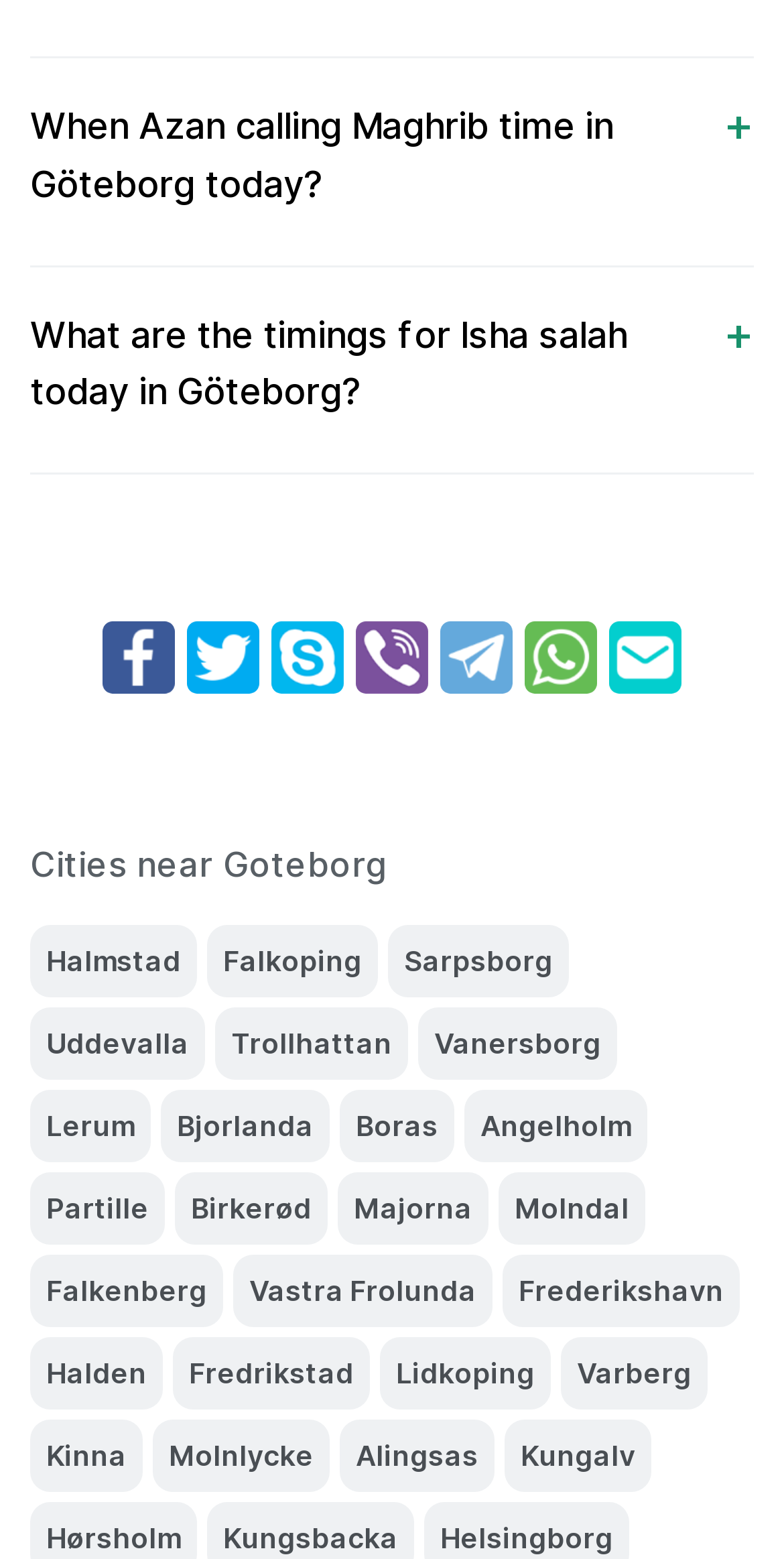Could you highlight the region that needs to be clicked to execute the instruction: "Email this page"?

[0.777, 0.399, 0.869, 0.445]